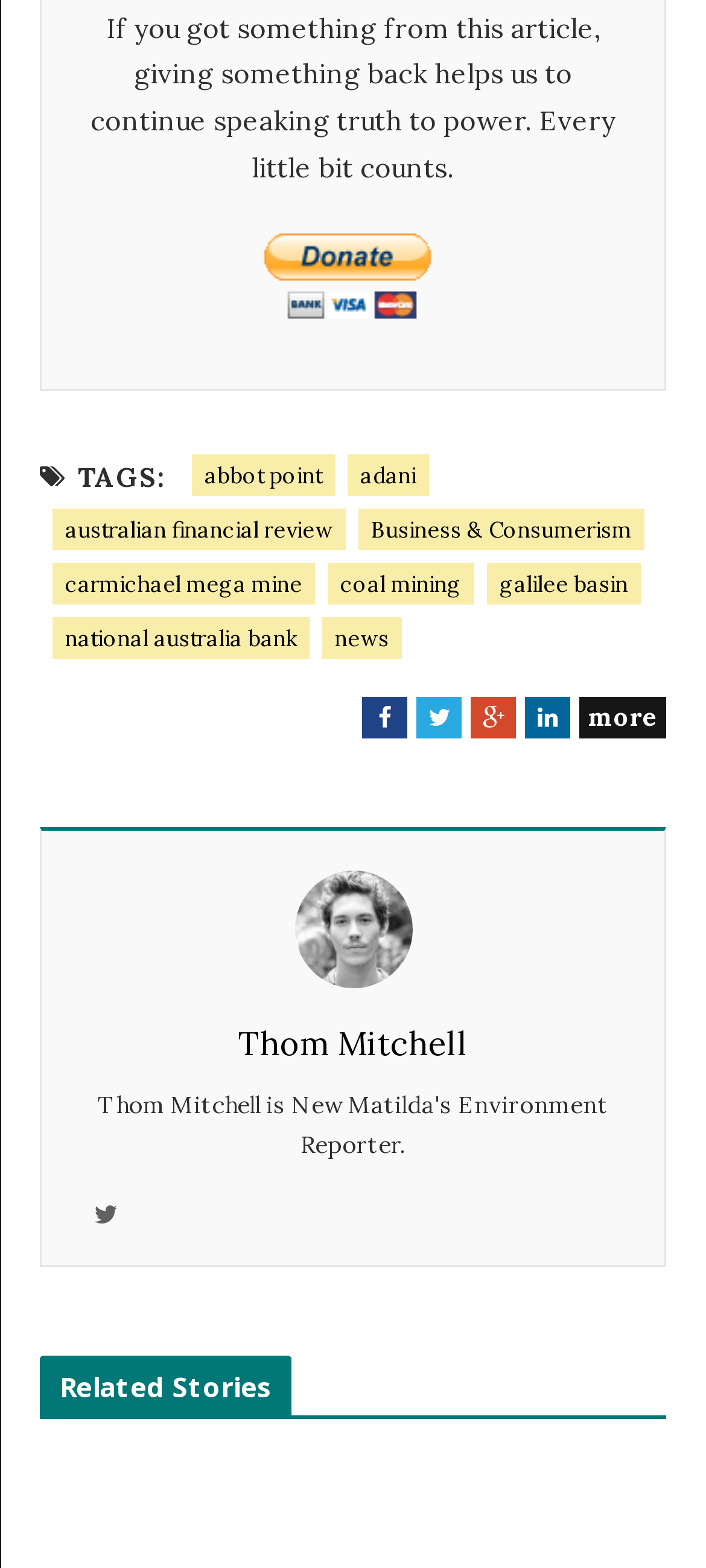Locate the bounding box coordinates of the element's region that should be clicked to carry out the following instruction: "Learn about premium plan". The coordinates need to be four float numbers between 0 and 1, i.e., [left, top, right, bottom].

None